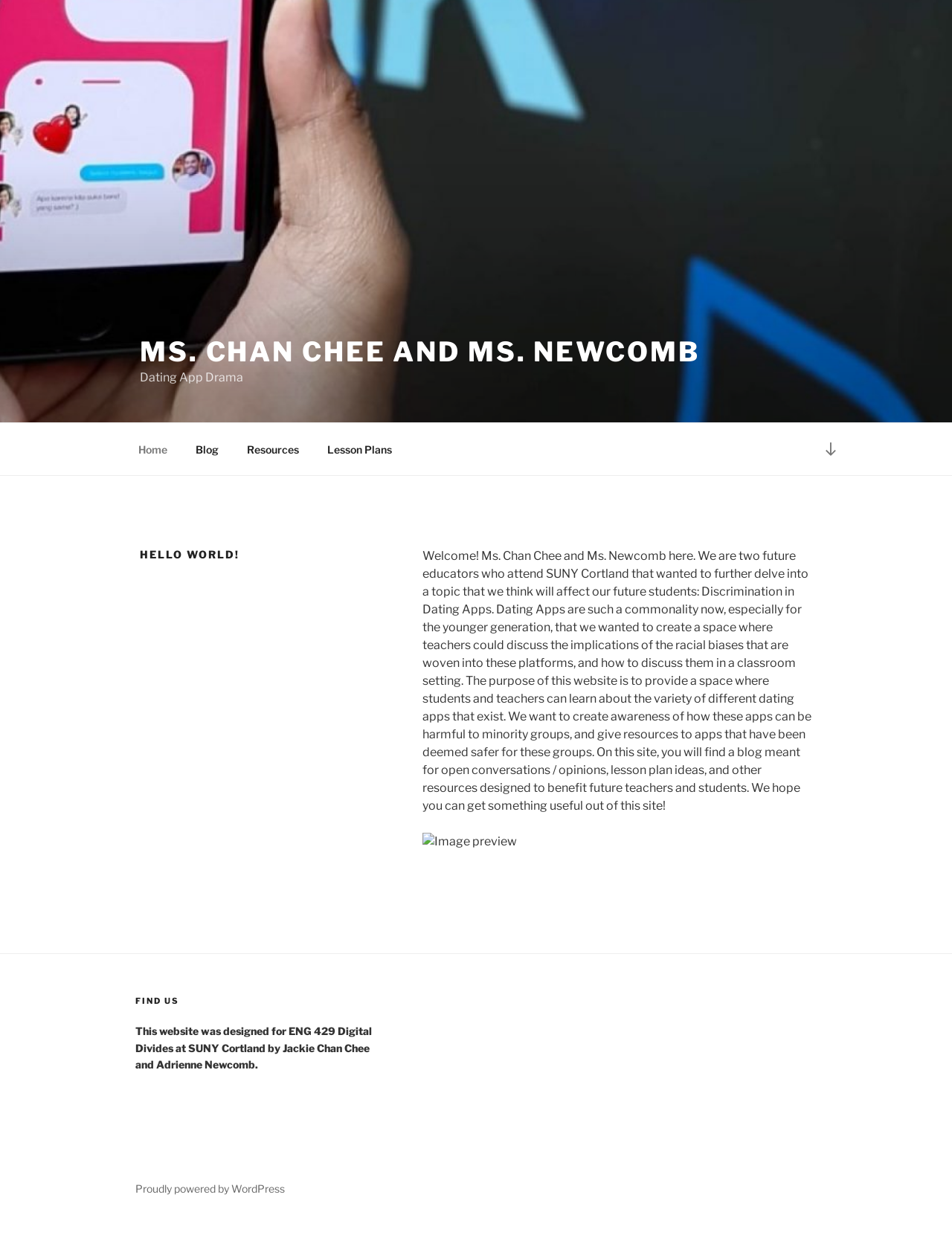For the following element description, predict the bounding box coordinates in the format (top-left x, top-left y, bottom-right x, bottom-right y). All values should be floating point numbers between 0 and 1. Description: Blog

[0.191, 0.347, 0.243, 0.377]